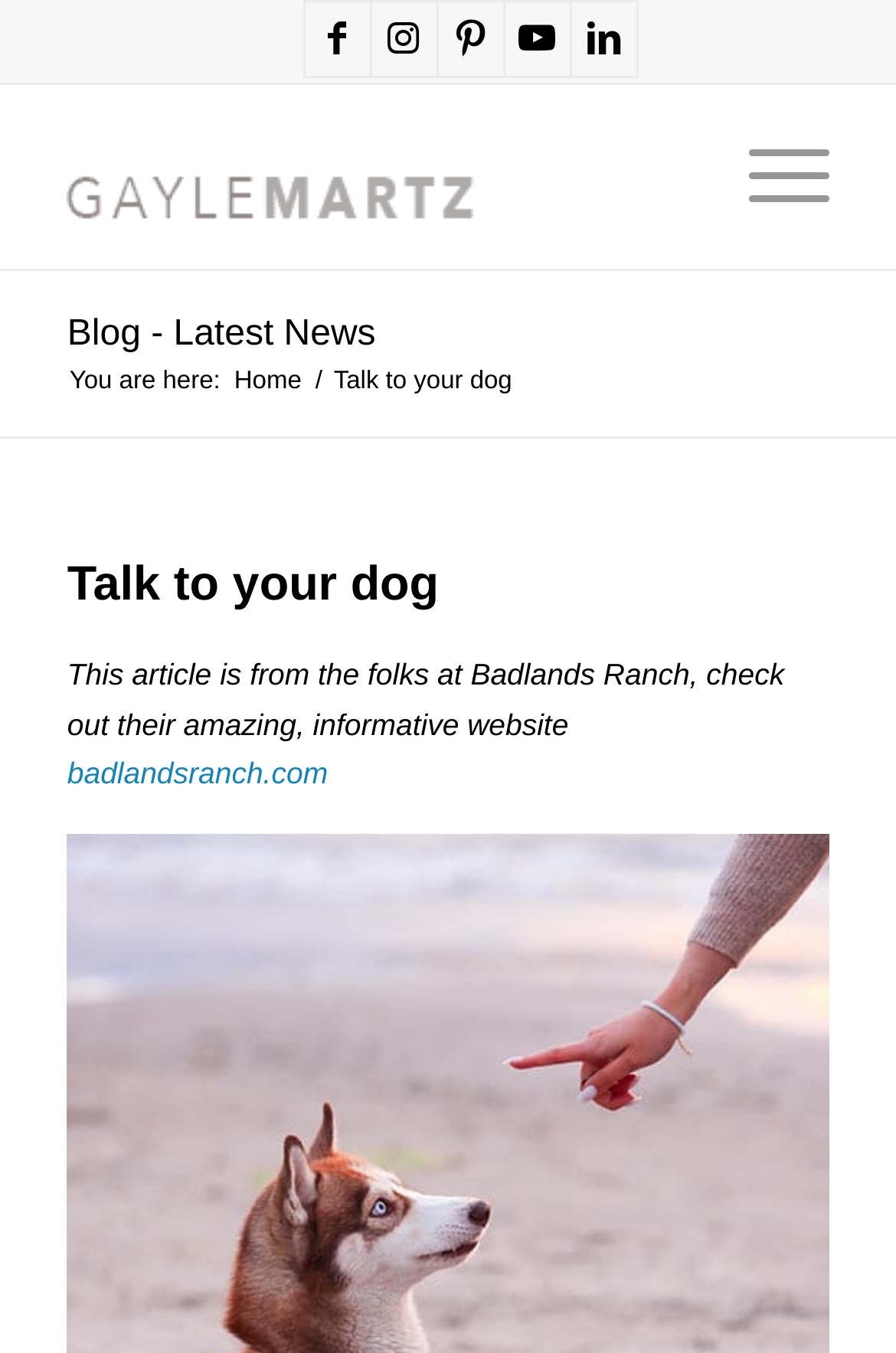Identify the bounding box coordinates for the element you need to click to achieve the following task: "Click on Home Loan". Provide the bounding box coordinates as four float numbers between 0 and 1, in the form [left, top, right, bottom].

None